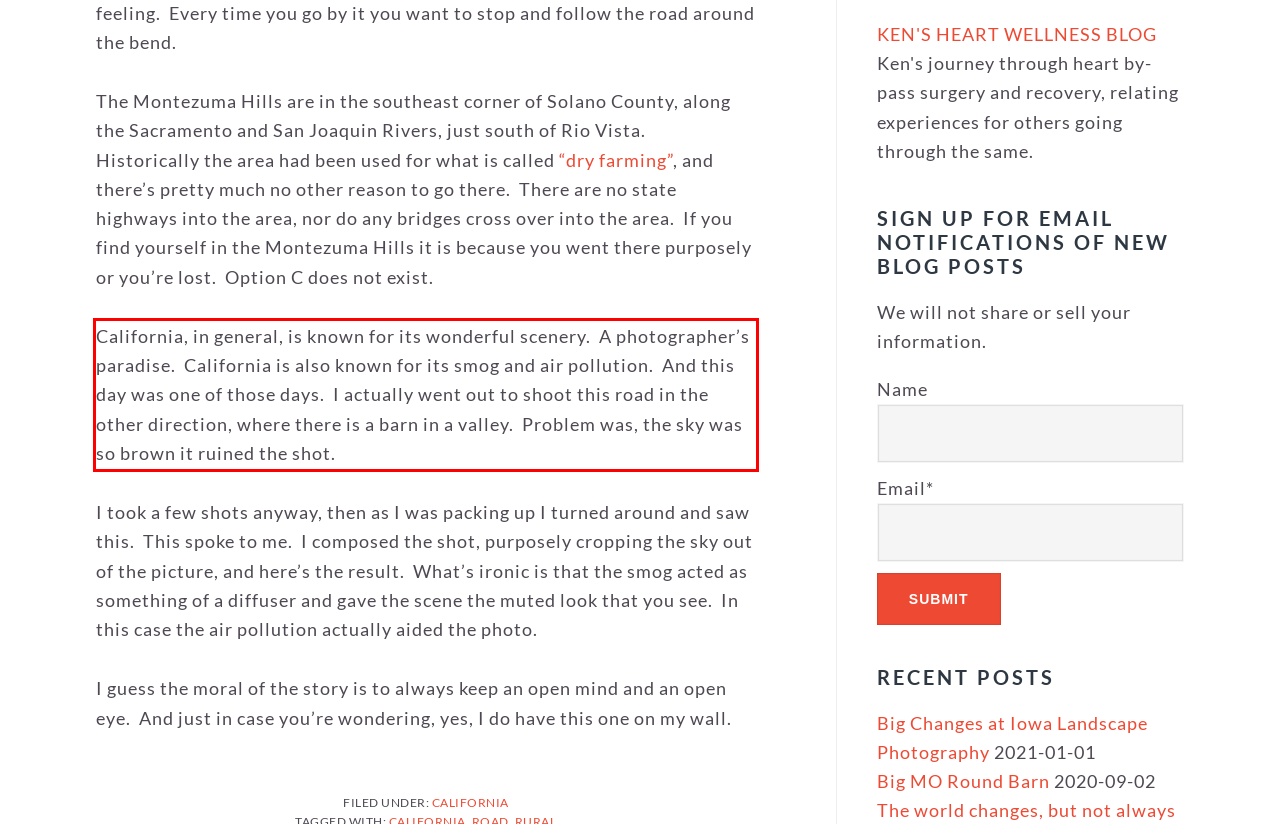Analyze the red bounding box in the provided webpage screenshot and generate the text content contained within.

California, in general, is known for its wonderful scenery. A photographer’s paradise. California is also known for its smog and air pollution. And this day was one of those days. I actually went out to shoot this road in the other direction, where there is a barn in a valley. Problem was, the sky was so brown it ruined the shot.